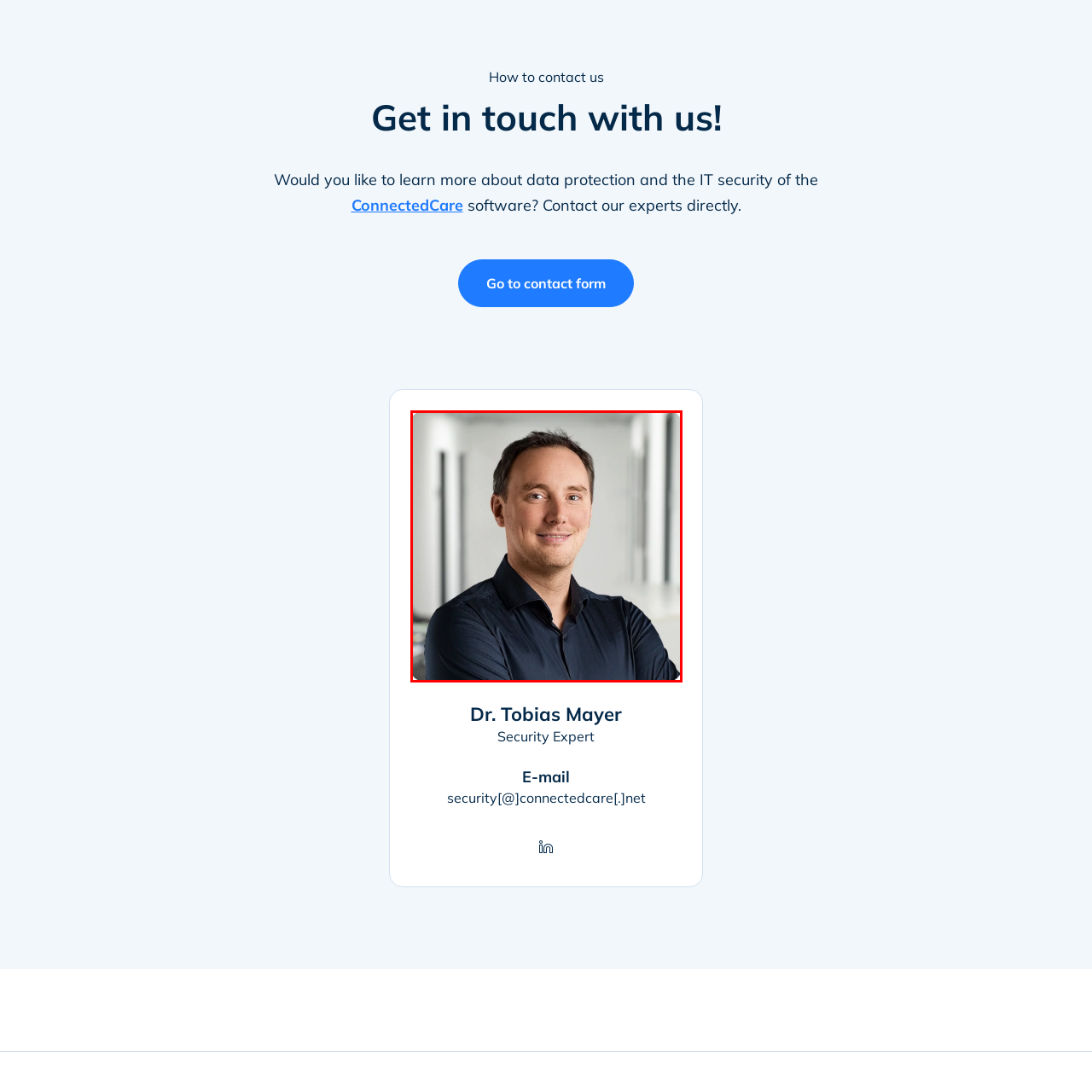What is the setting of the background in the image?
Pay attention to the image surrounded by the red bounding box and answer the question in detail based on the image.

The softly blurred background in the image suggests a professional environment, which is likely an office setting, reinforcing the idea that Tobias Mayer is a professional in his field.